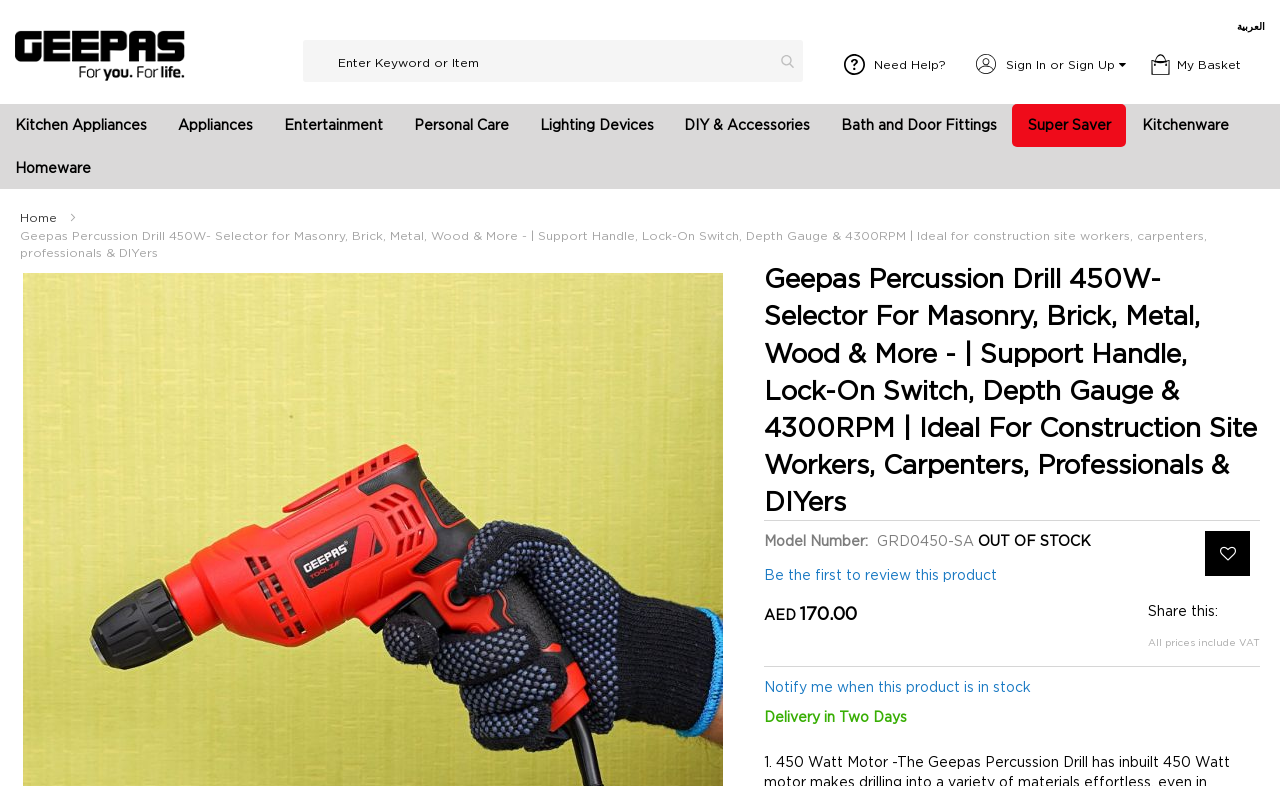Can you identify the bounding box coordinates of the clickable region needed to carry out this instruction: 'Sign in or sign up'? The coordinates should be four float numbers within the range of 0 to 1, stated as [left, top, right, bottom].

[0.786, 0.074, 0.88, 0.091]